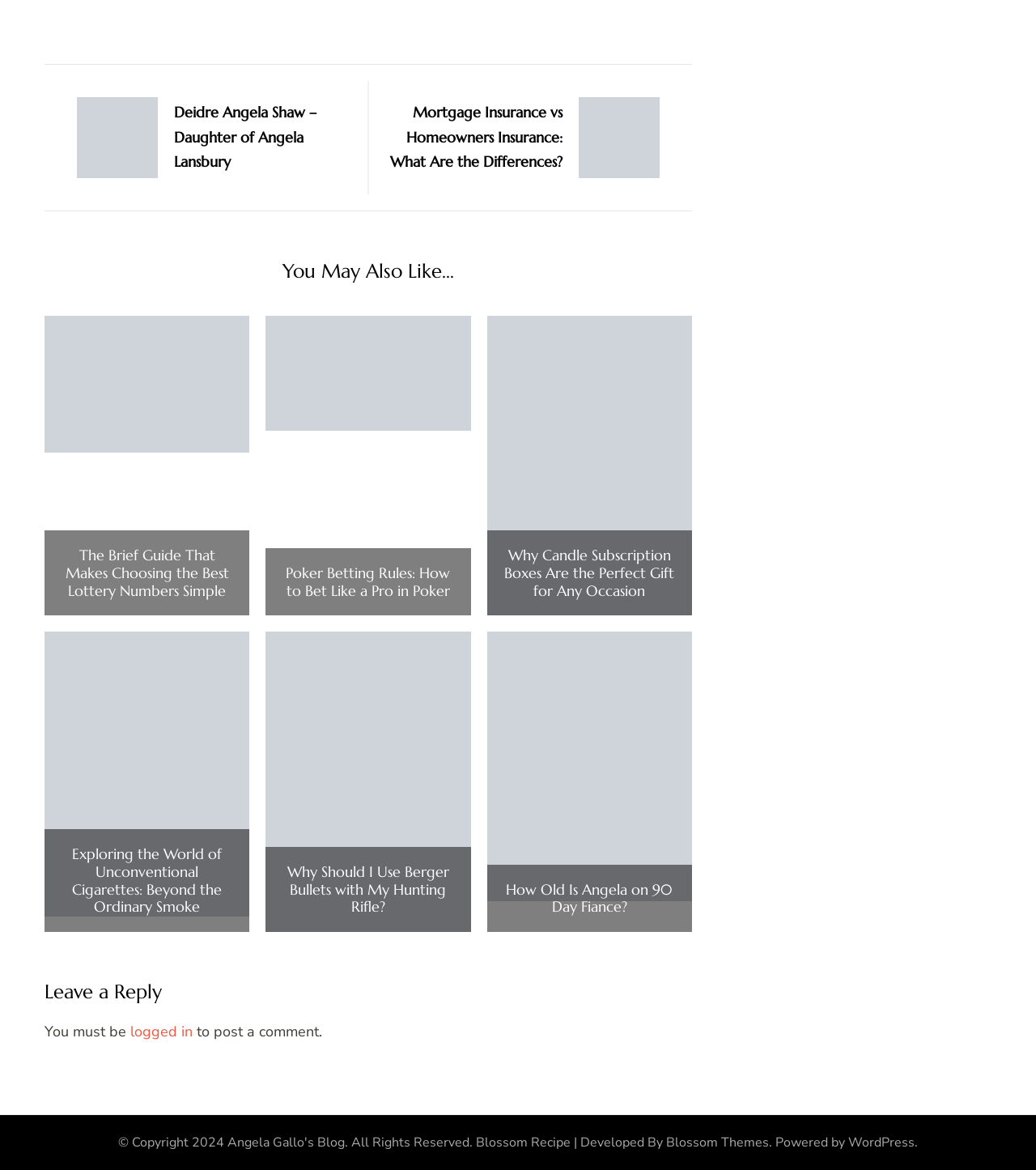Pinpoint the bounding box coordinates of the clickable area needed to execute the instruction: "Learn about 'Magic Sponge Blocks Invented'". The coordinates should be specified as four float numbers between 0 and 1, i.e., [left, top, right, bottom].

None